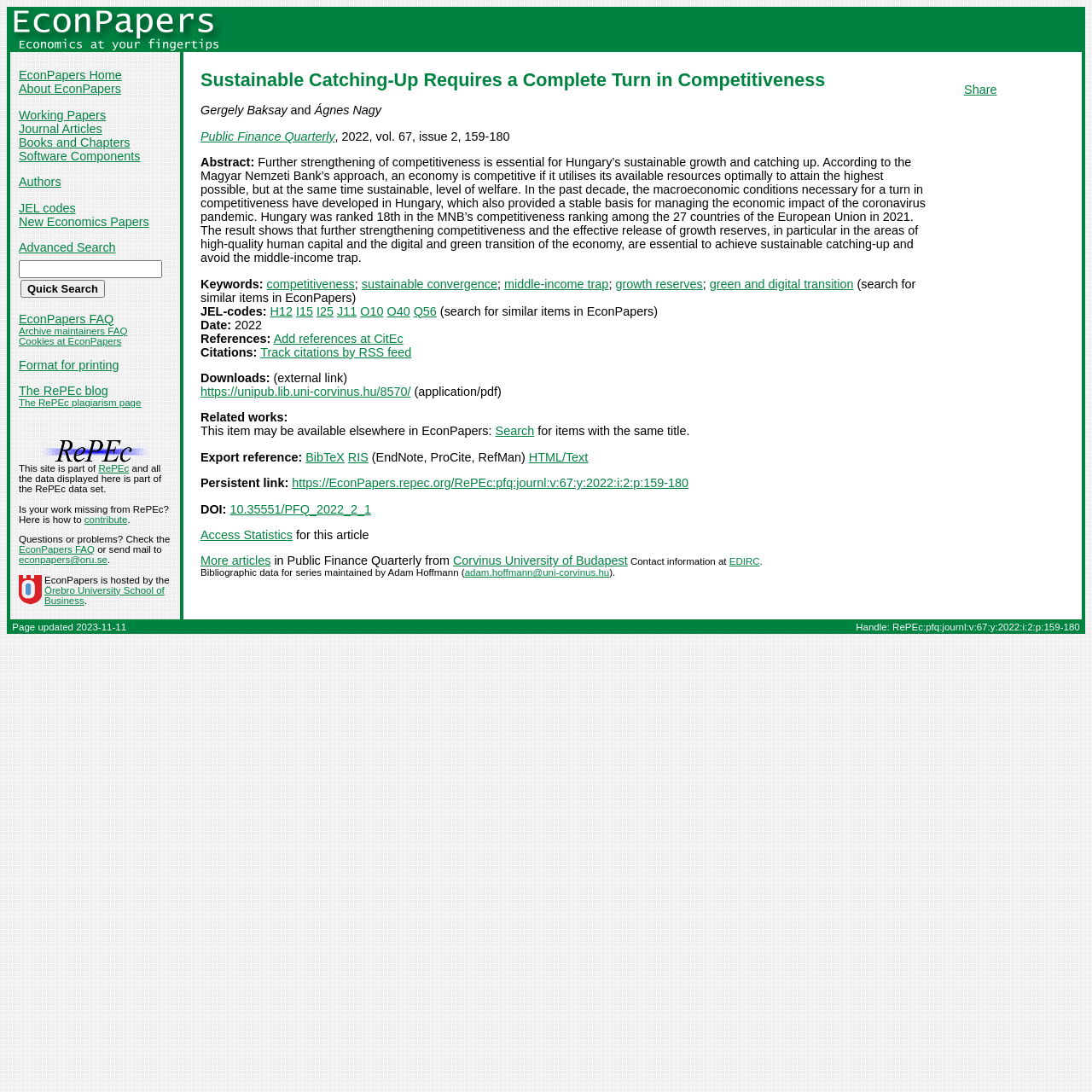Identify the primary heading of the webpage and provide its text.

Sustainable Catching-Up Requires a Complete Turn in Competitiveness